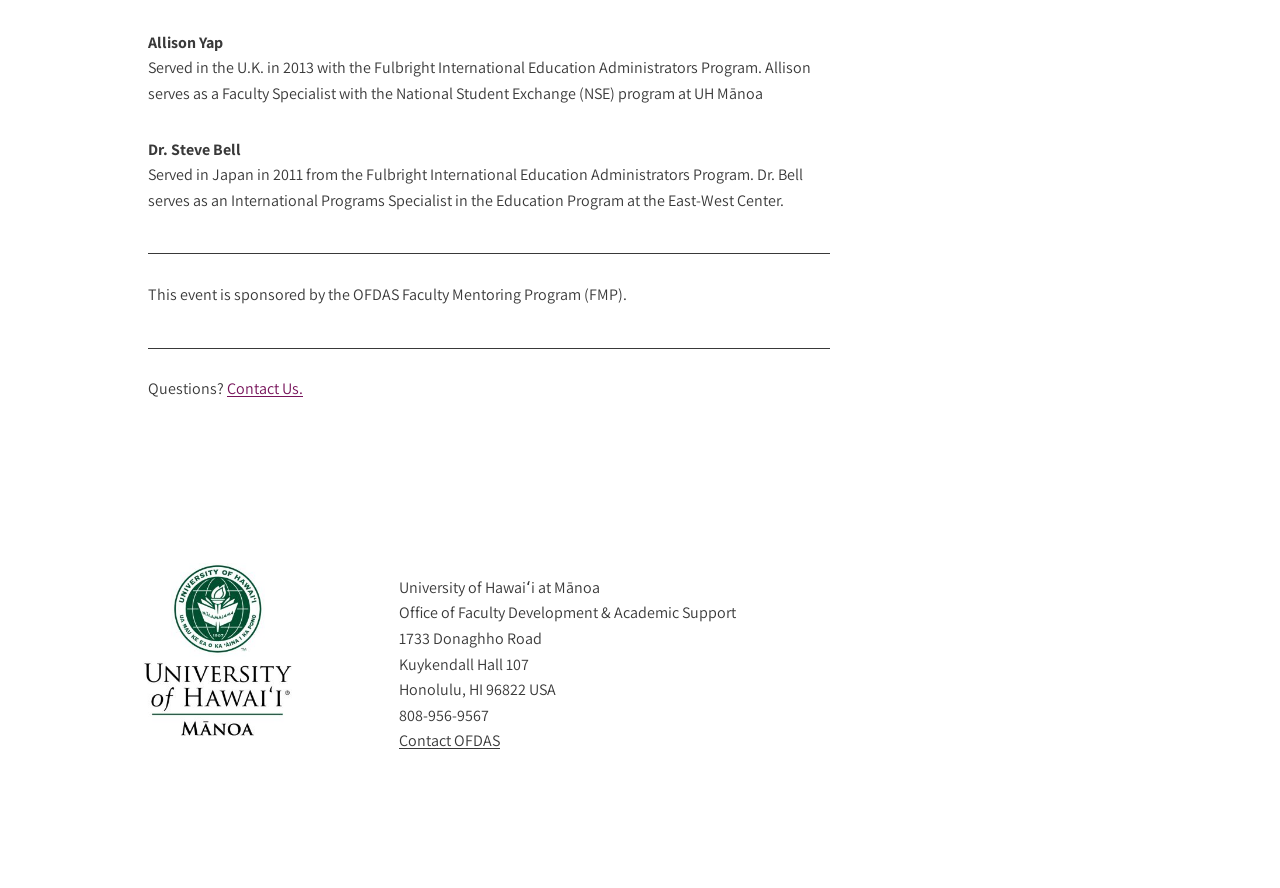What is the address of the Office of Faculty Development & Academic Support?
Based on the visual, give a brief answer using one word or a short phrase.

1733 Donaghho Road